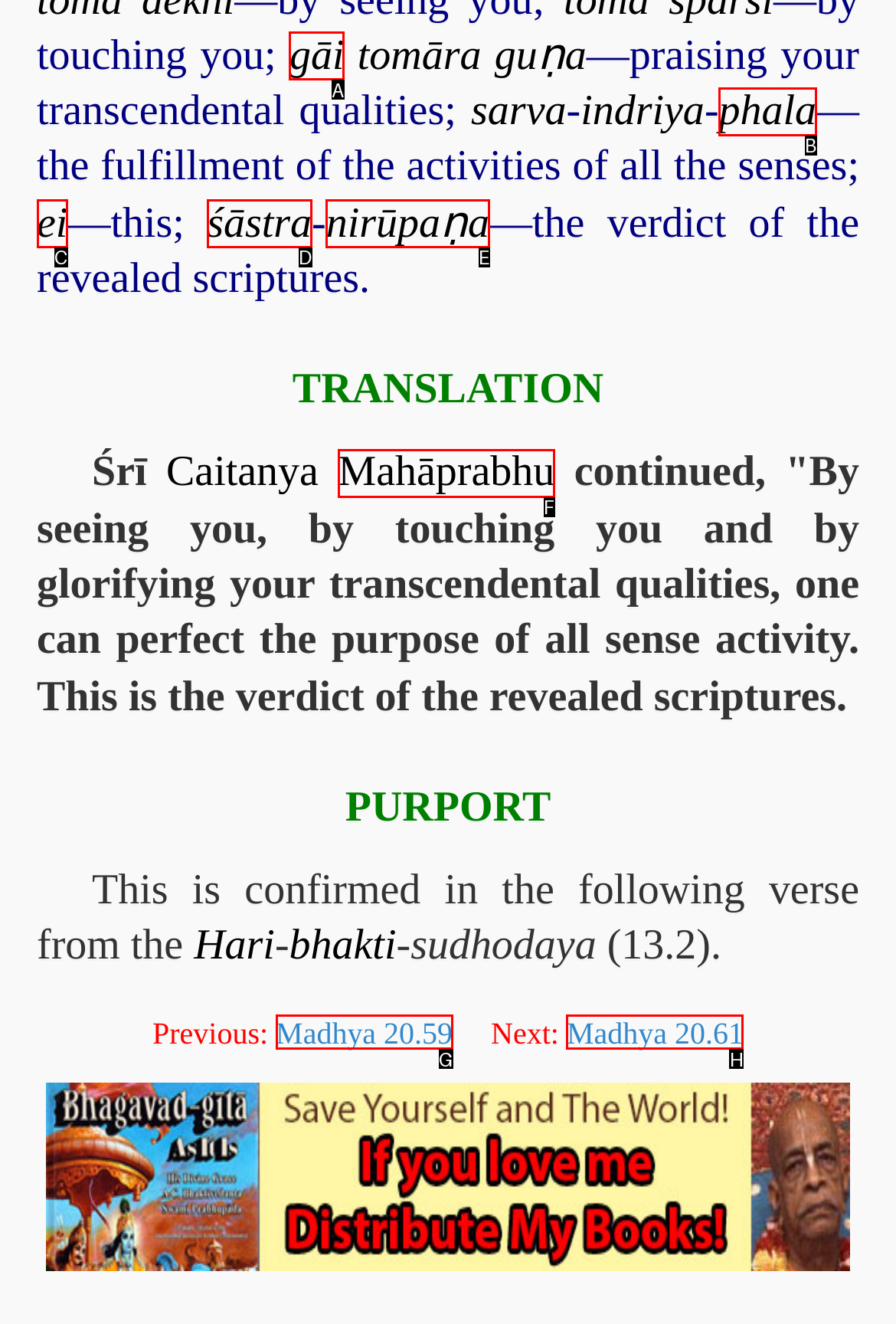Select the appropriate option that fits: gāi
Reply with the letter of the correct choice.

A